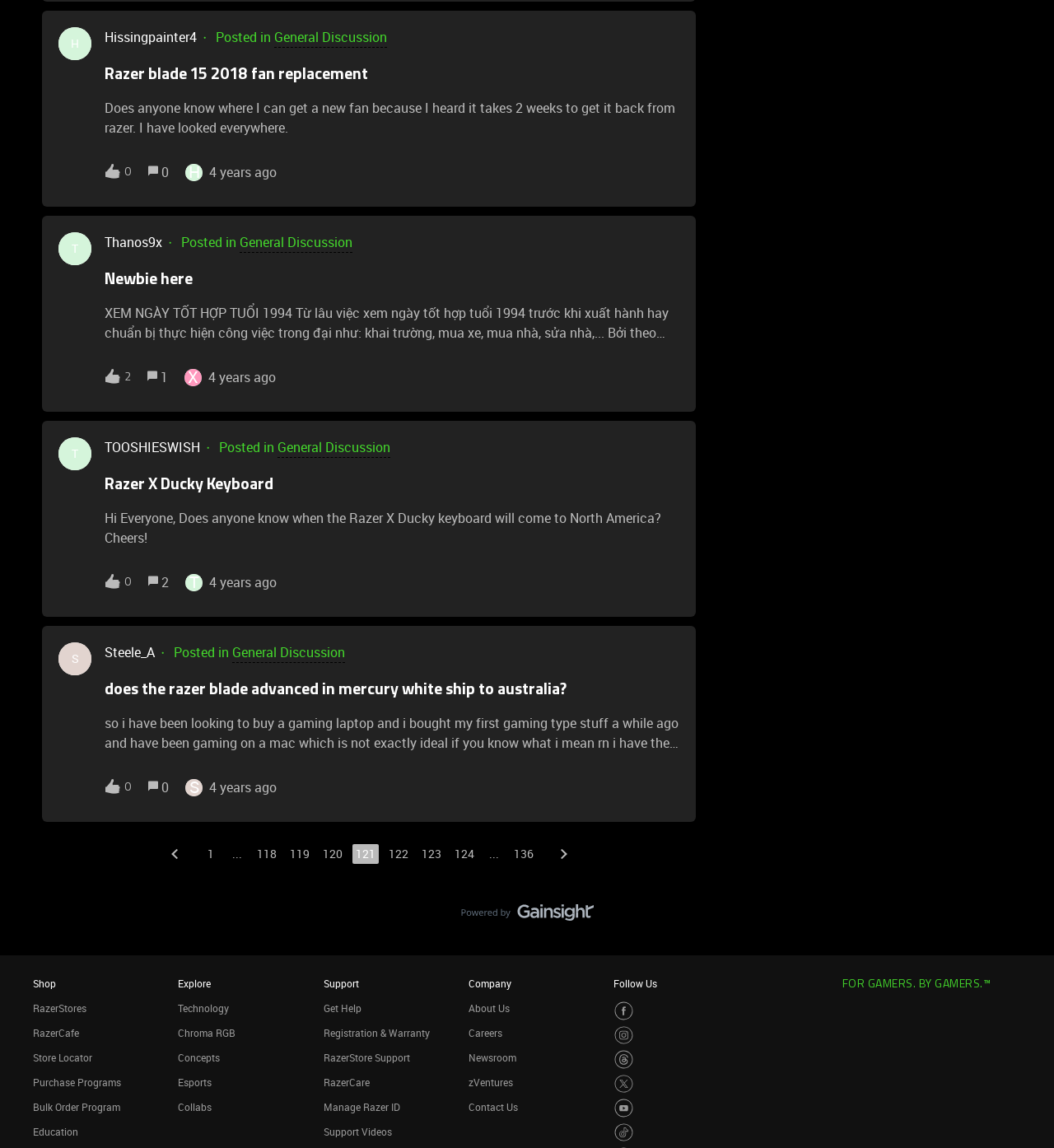Find the bounding box coordinates for the UI element whose description is: "parent_node: Name* name="author" placeholder="Name*"". The coordinates should be four float numbers between 0 and 1, in the format [left, top, right, bottom].

None